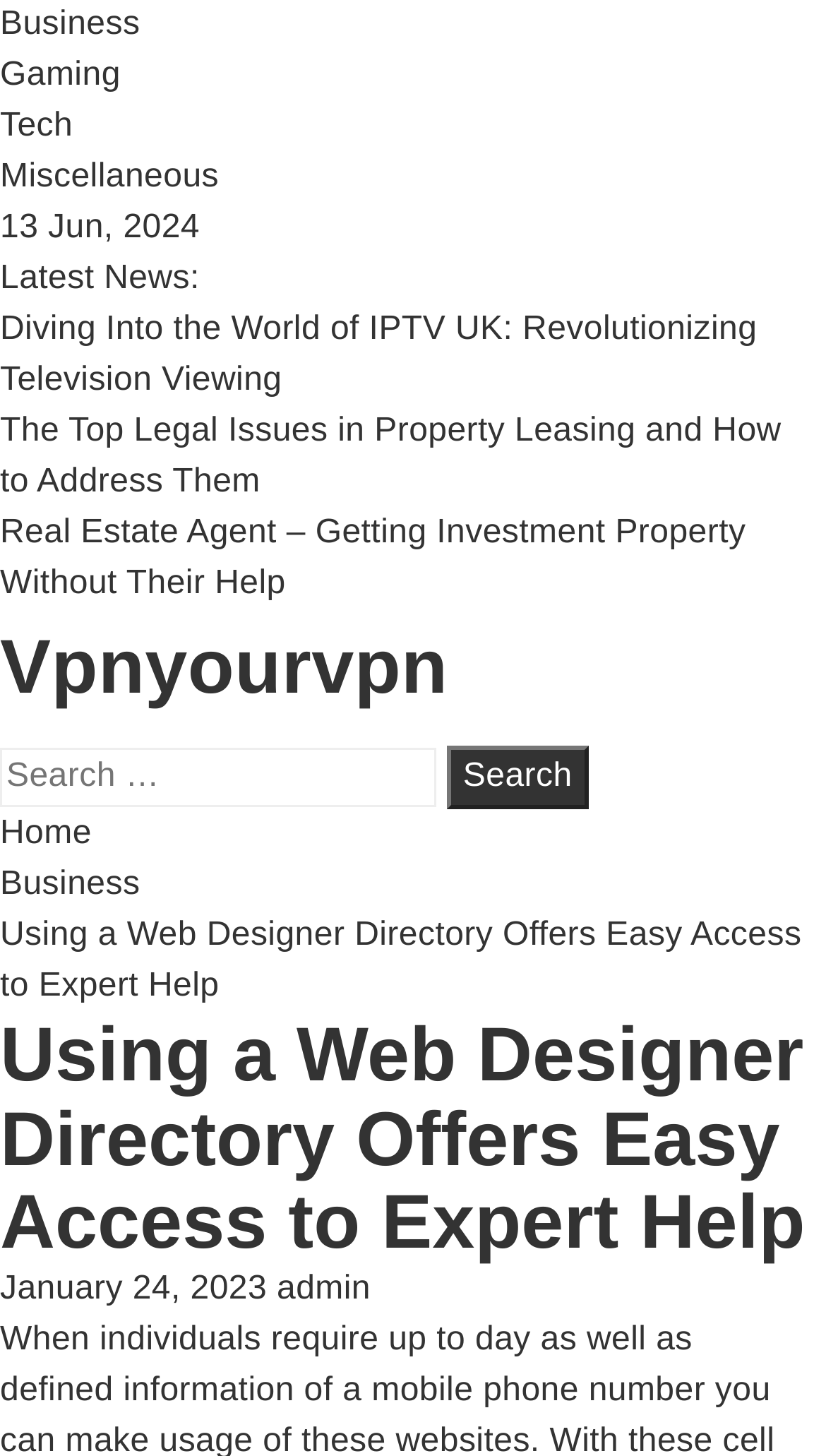What is the purpose of the search box?
Look at the image and respond to the question as thoroughly as possible.

The search box is located at the top of the webpage, and it has a placeholder text 'Search for:' and a 'Search' button, indicating that it is meant for users to search for specific content or articles within the website.